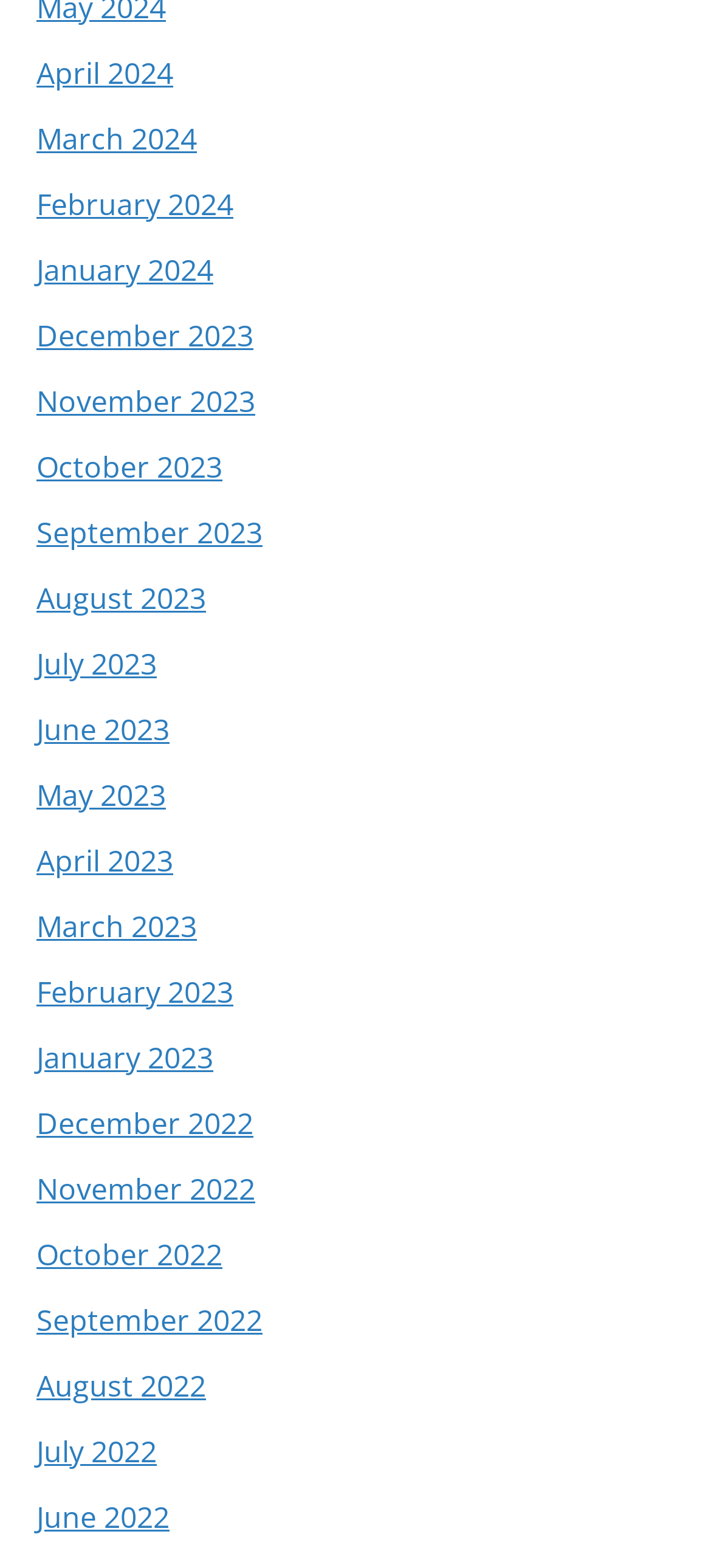What is the pattern of the month names?
Using the image, provide a concise answer in one word or a short phrase.

Monthly sequence